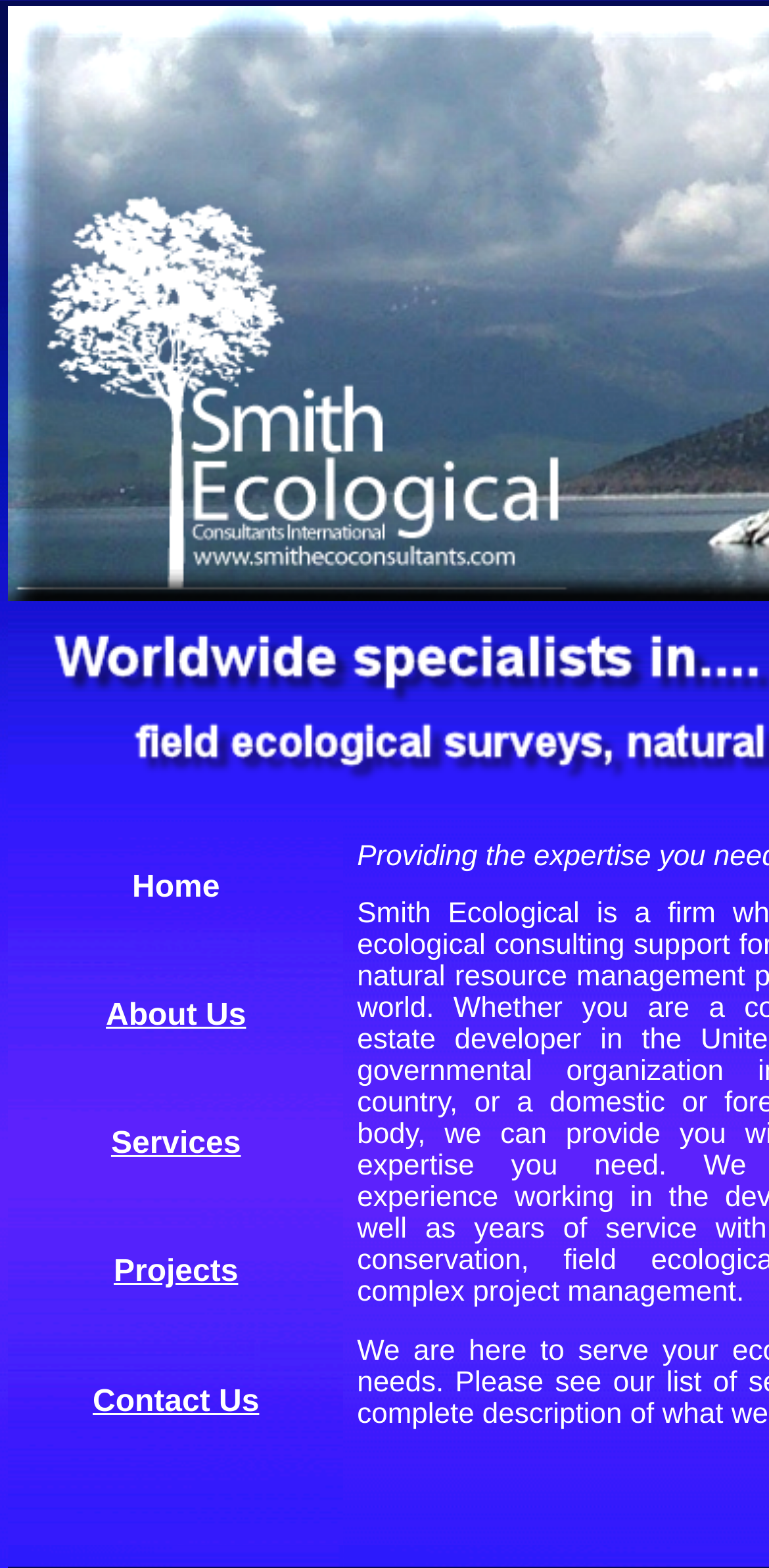Please answer the following question as detailed as possible based on the image: 
What type of content is likely to be found on this website?

Based on the meta description and the overall structure of the website, it is likely that the website contains content related to ecological consulting expertise, such as services, projects, and contact information for the company.